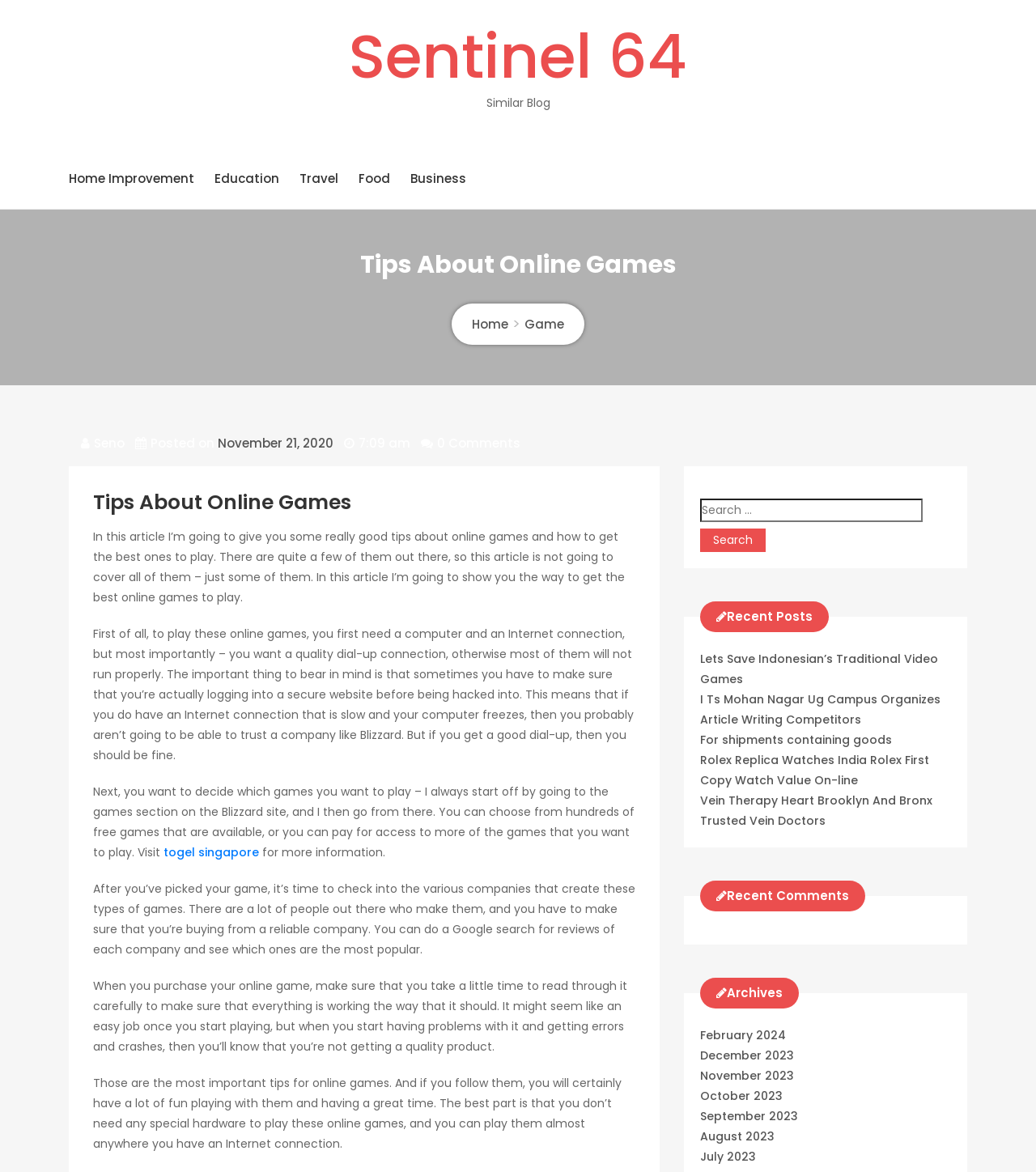What is the purpose of the search box?
Please respond to the question with as much detail as possible.

The search box is located at the bottom right of the webpage, and its purpose is to allow users to search for specific articles or topics within the blog.